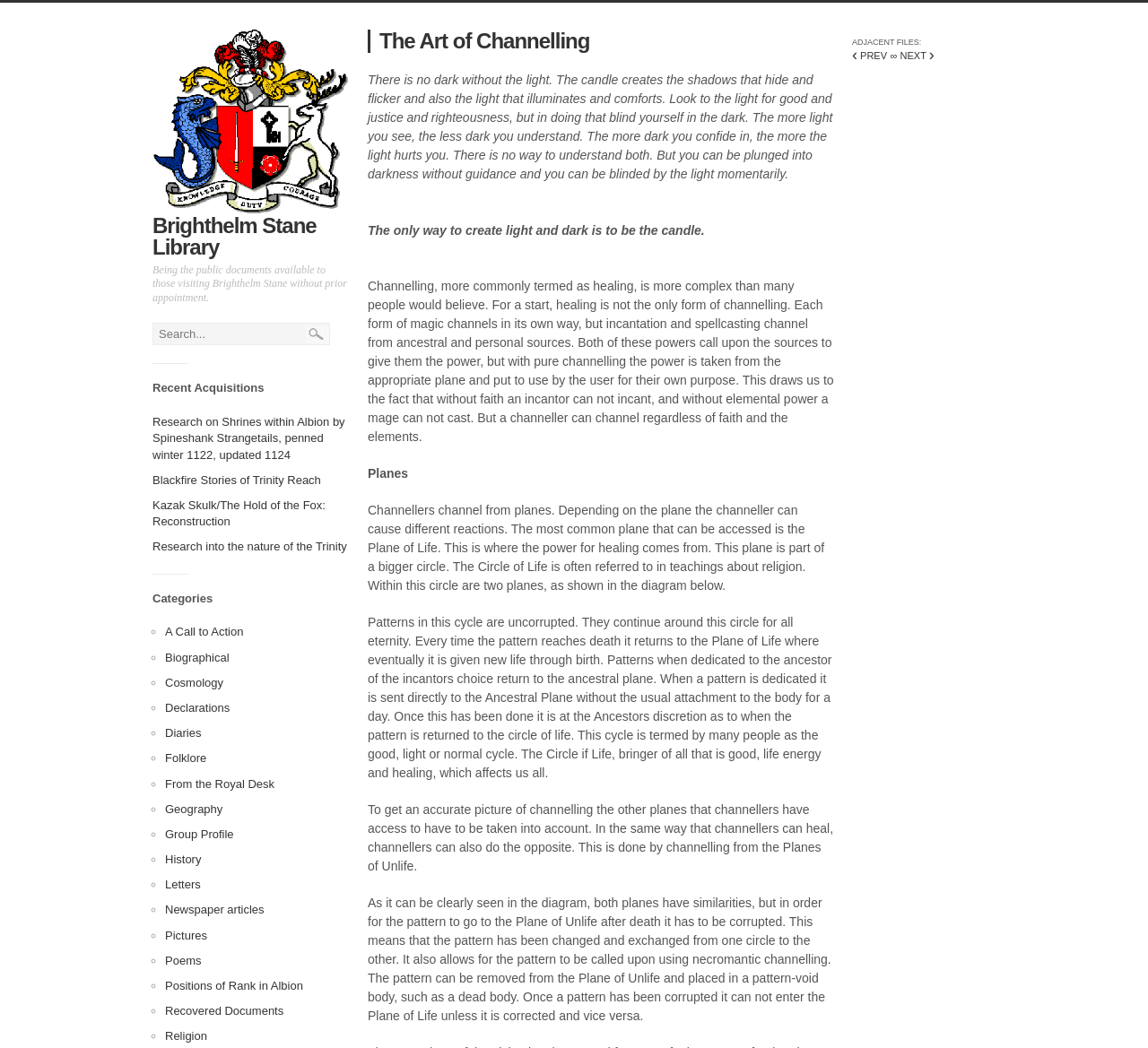Find the bounding box coordinates of the element to click in order to complete the given instruction: "Search docs."

None